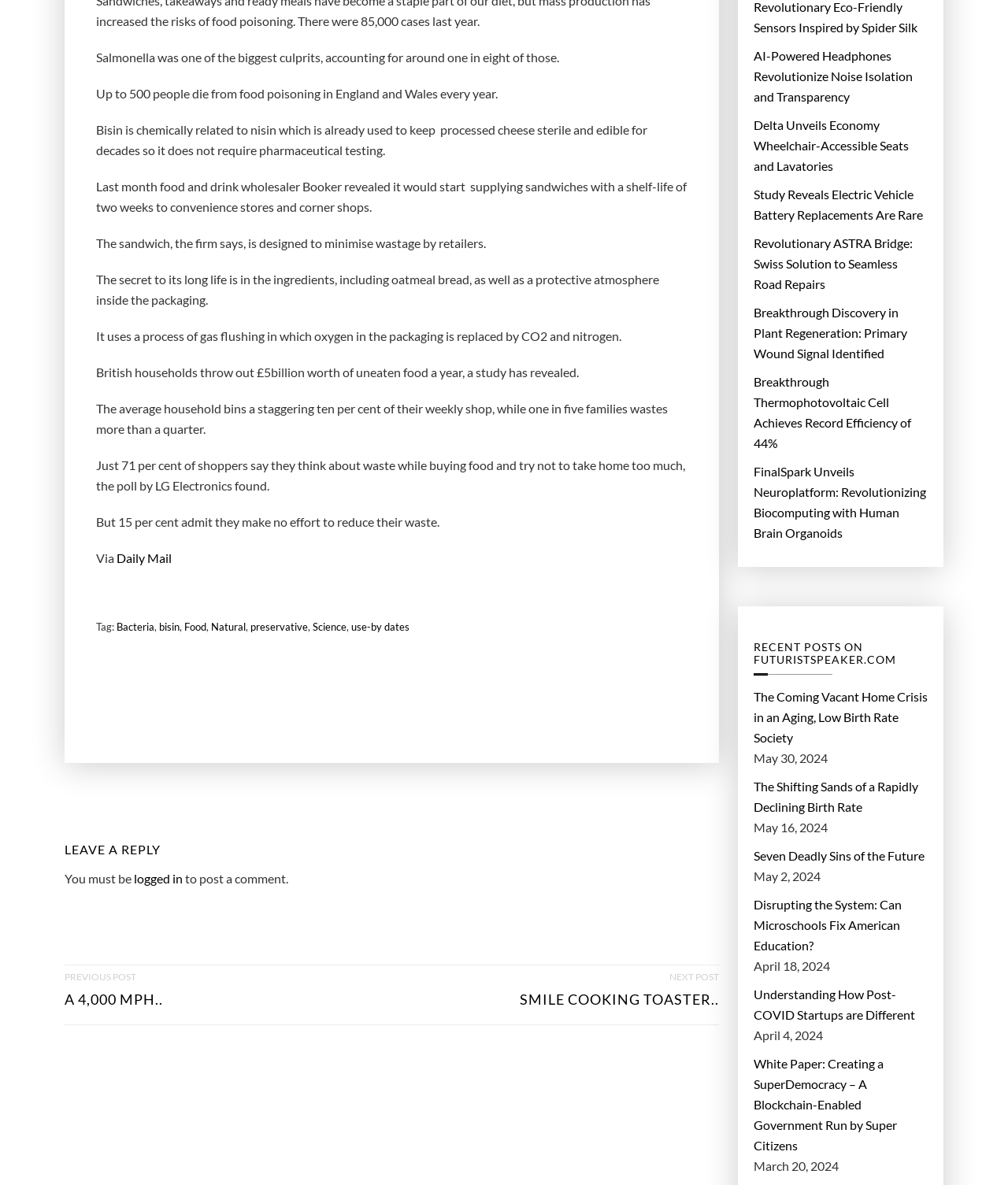Can you give a comprehensive explanation to the question given the content of the image?
What is the name of the website?

I found the link 'Daily Mail' at the top of the page, which suggests that this is the name of the website.